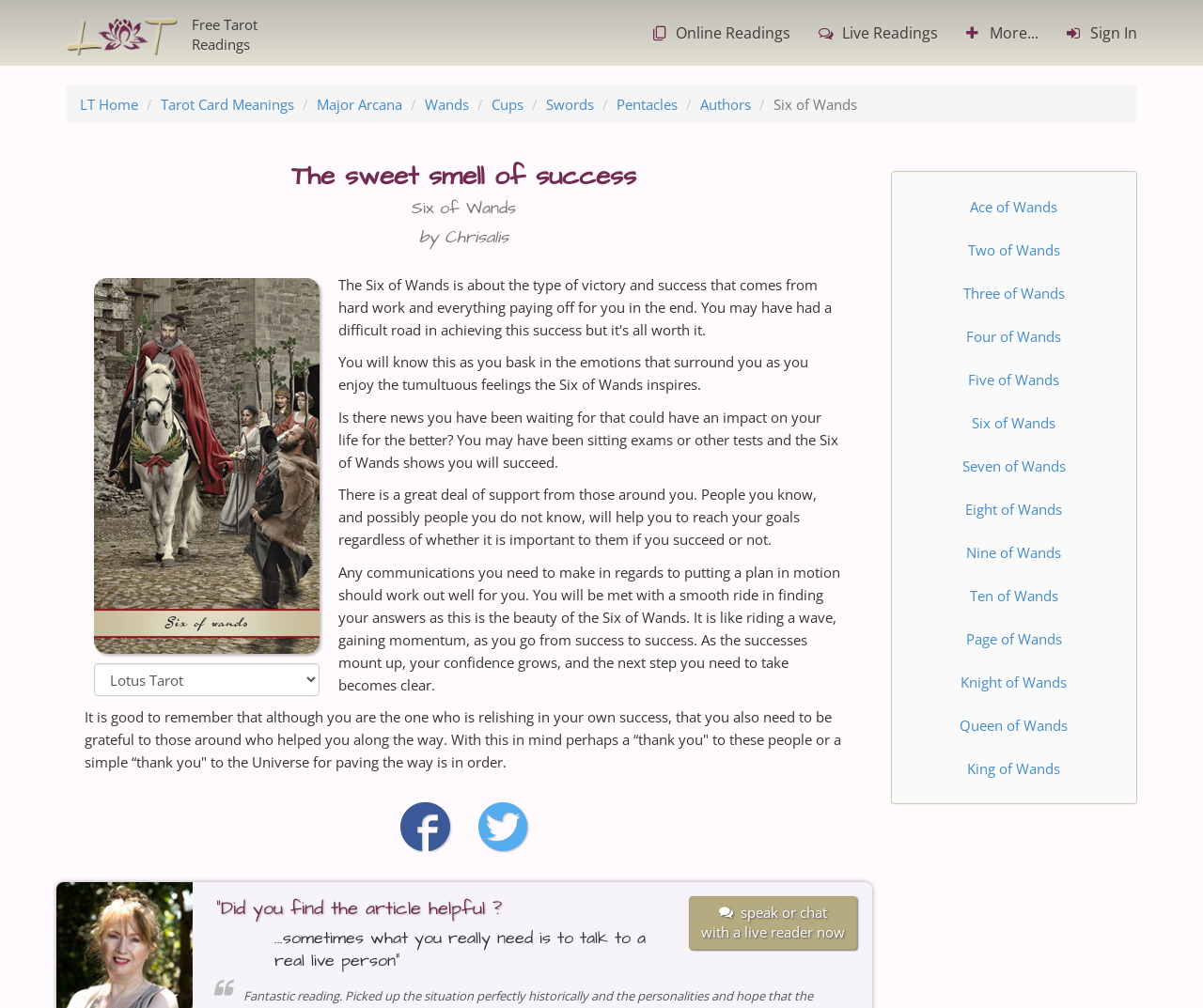Extract the top-level heading from the webpage and provide its text.

The sweet smell of success
Six of Wands
by Chrisalis